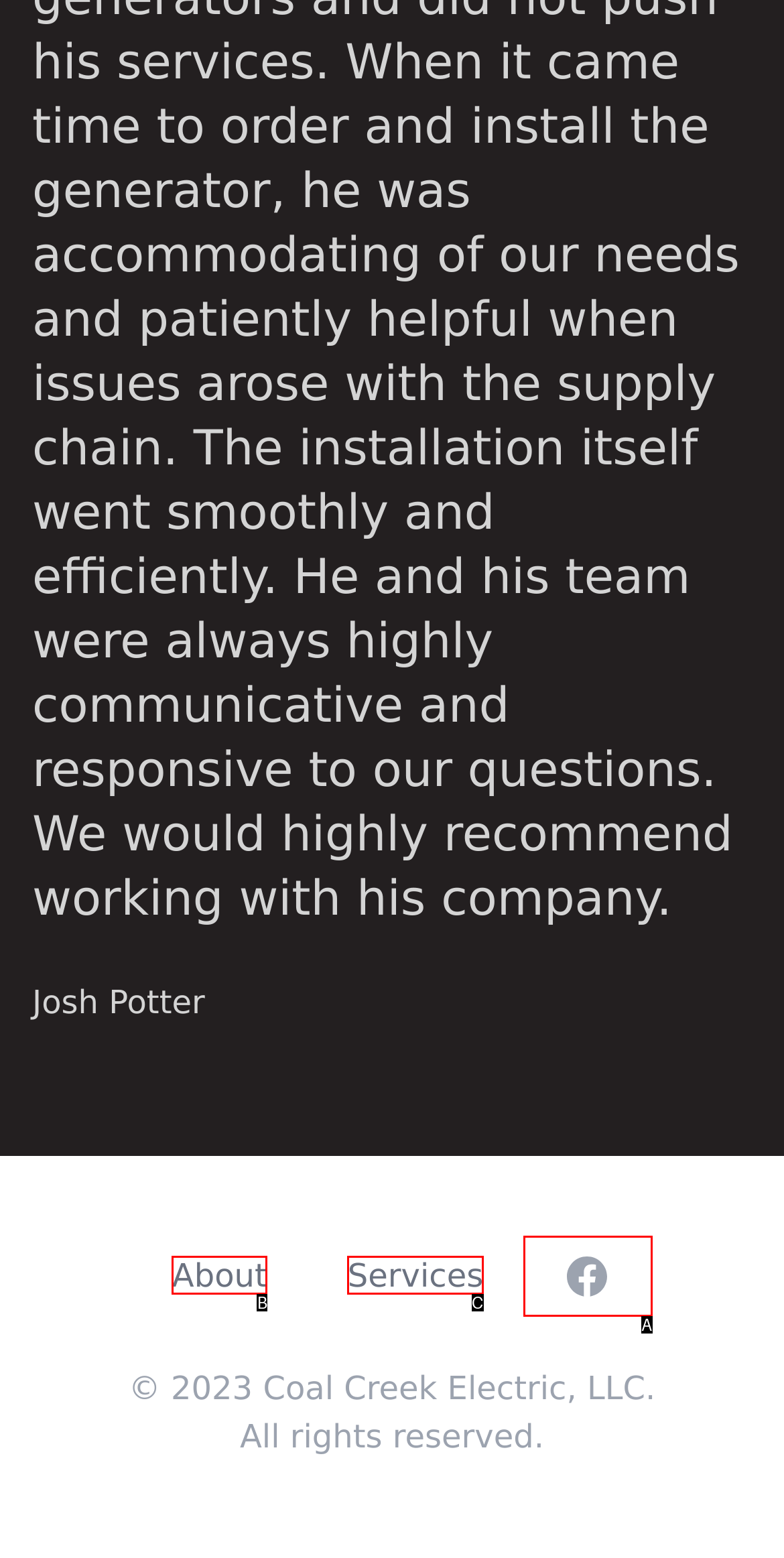Match the following description to a UI element: Undergraduate/Graduate
Provide the letter of the matching option directly.

None